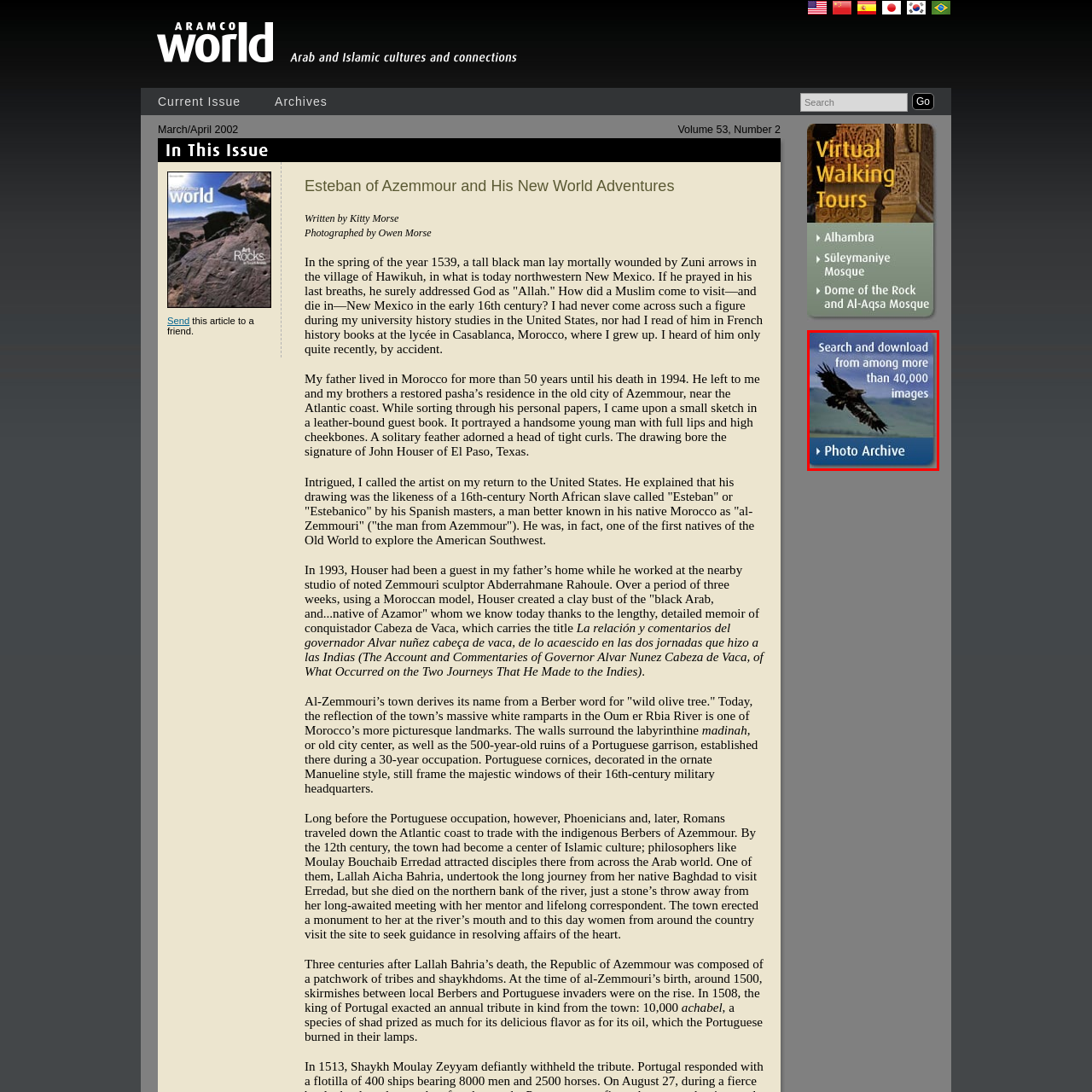Focus on the part of the image that is marked with a yellow outline and respond in detail to the following inquiry based on what you observe: 
What is the theme of the image?

The theme of the image is exploration, which is reflected both visually and contextually through the eagle symbolizing freedom and the vast possibilities within the archive, and the call-to-action inviting viewers to search and download from the diverse Photo Archive.